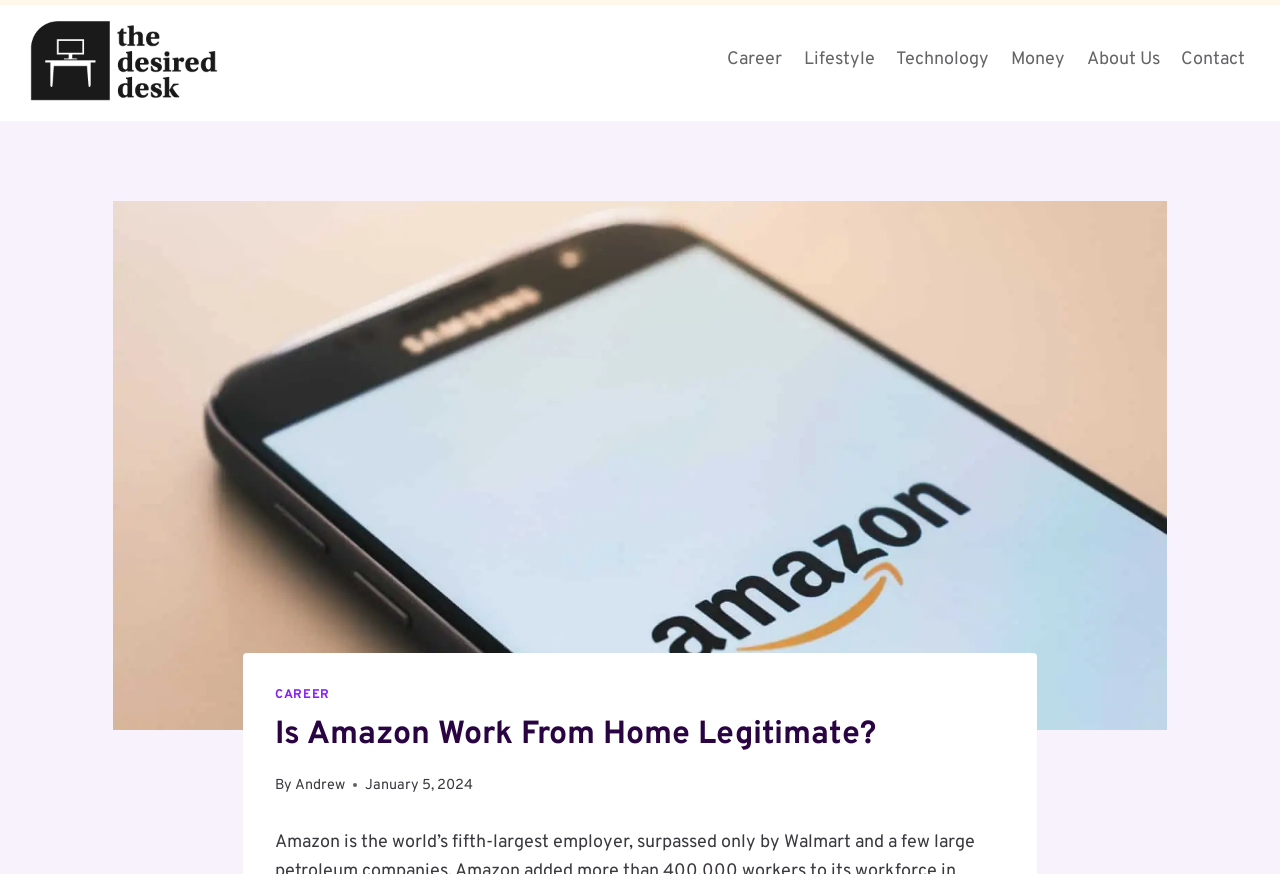Identify the bounding box coordinates of the area that should be clicked in order to complete the given instruction: "visit the about us page". The bounding box coordinates should be four float numbers between 0 and 1, i.e., [left, top, right, bottom].

[0.84, 0.04, 0.914, 0.098]